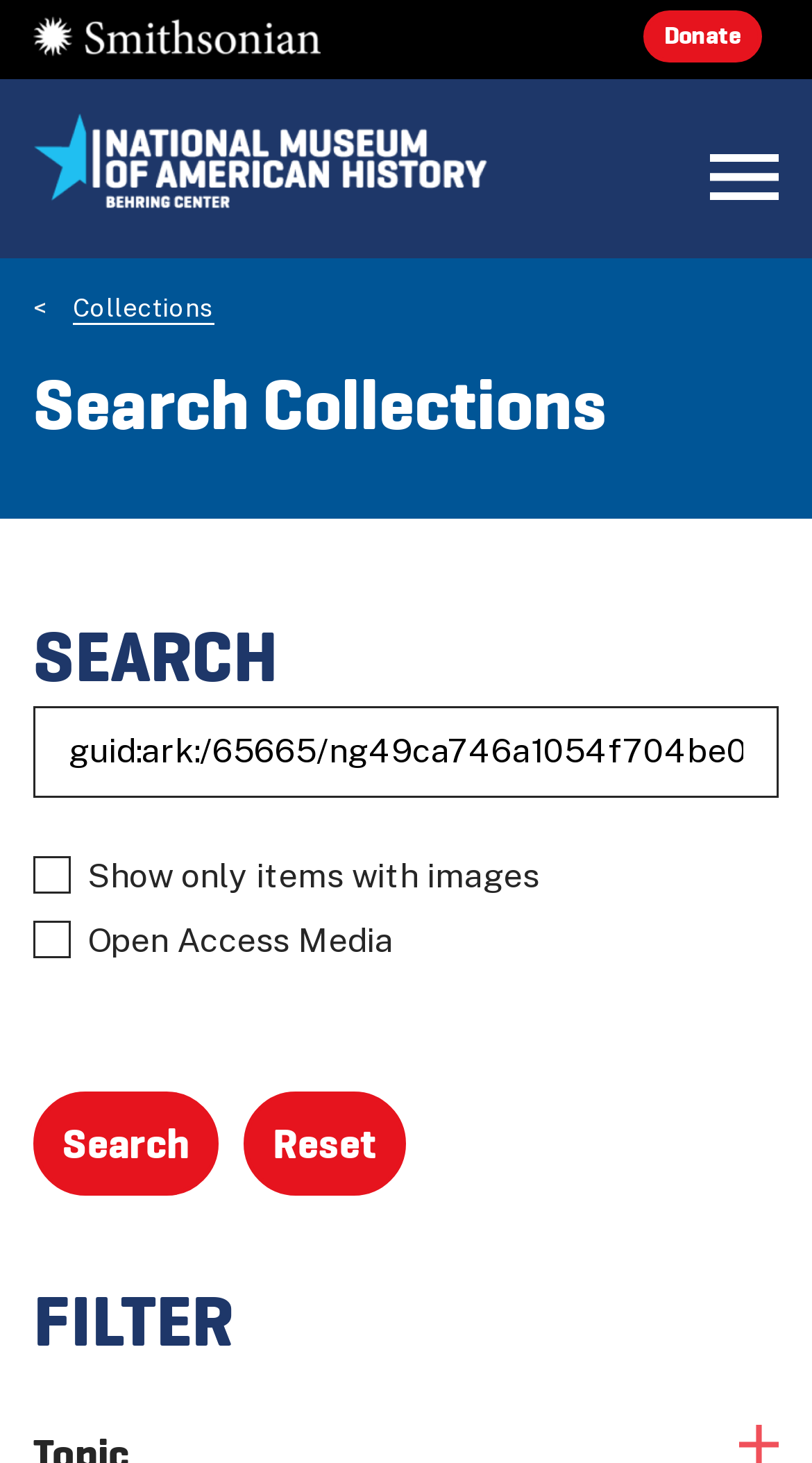Give a concise answer of one word or phrase to the question: 
What is the navigation section called?

Breadcrumb